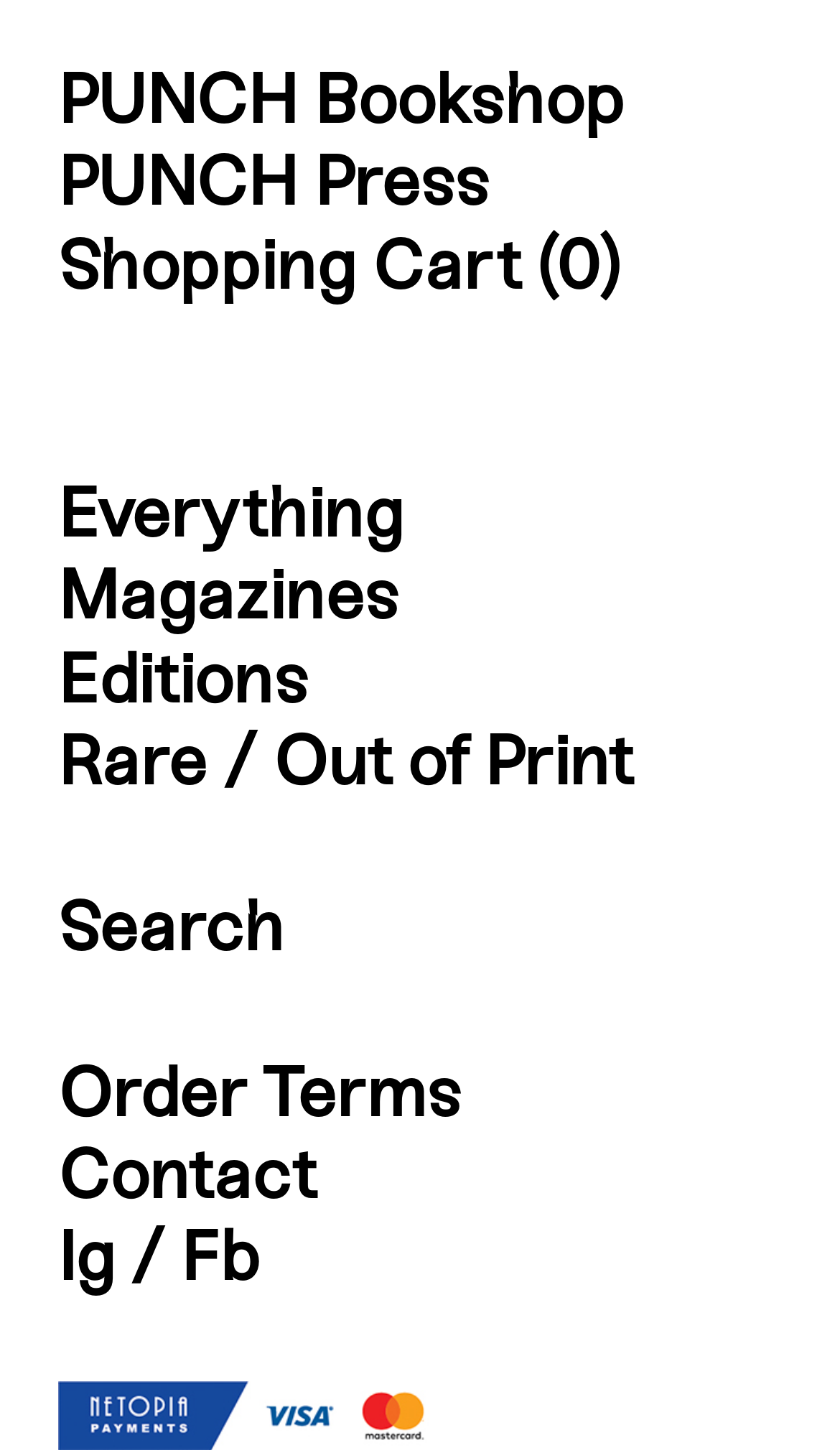Please identify the bounding box coordinates of where to click in order to follow the instruction: "browse employment opportunities".

None